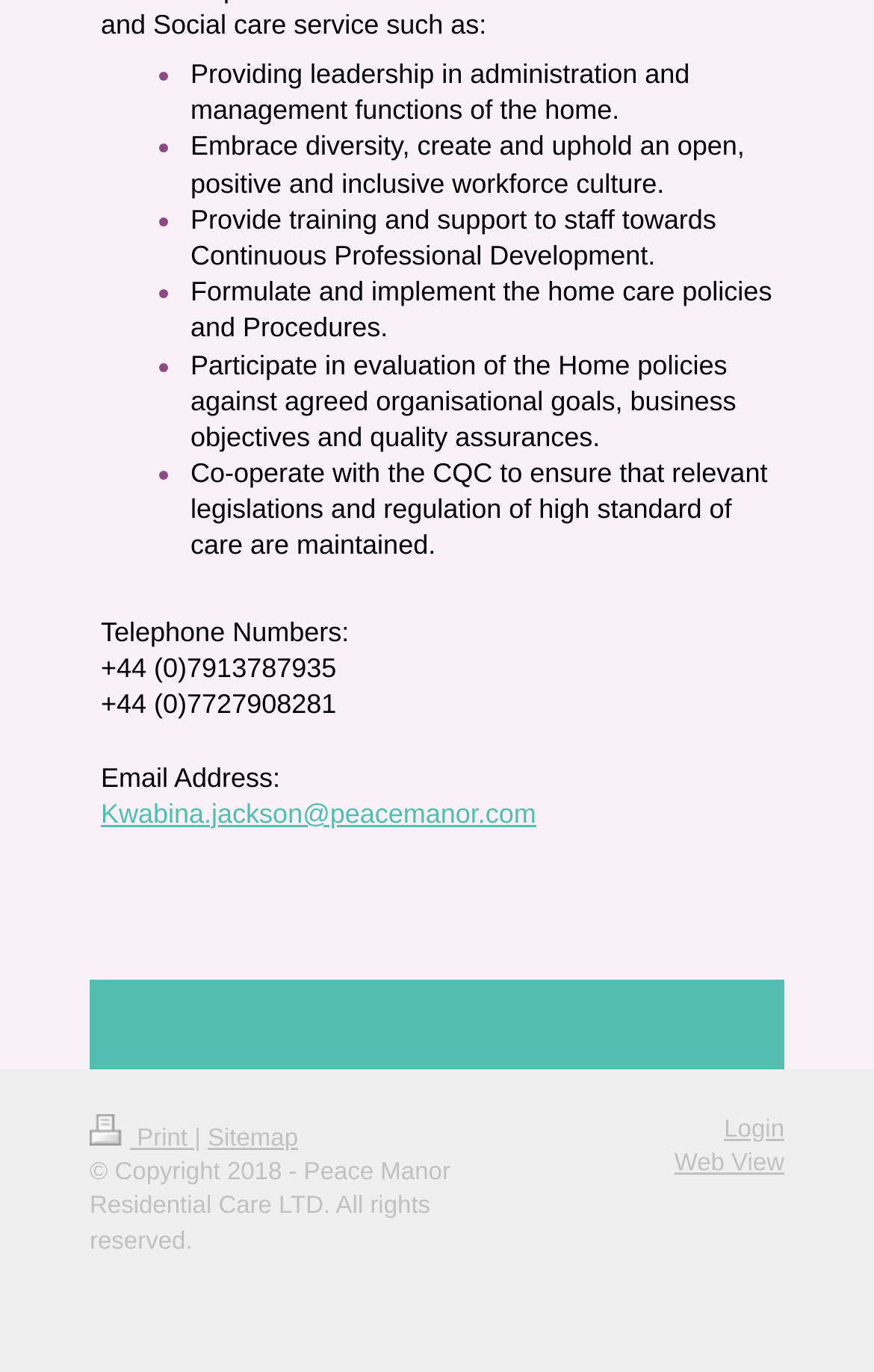What is the copyright year of the webpage?
Based on the image, answer the question with as much detail as possible.

The copyright information at the bottom of the webpage states '© Copyright 2018 - Peace Manor Residential Care LTD. All rights reserved.', which indicates that the copyright year is 2018.